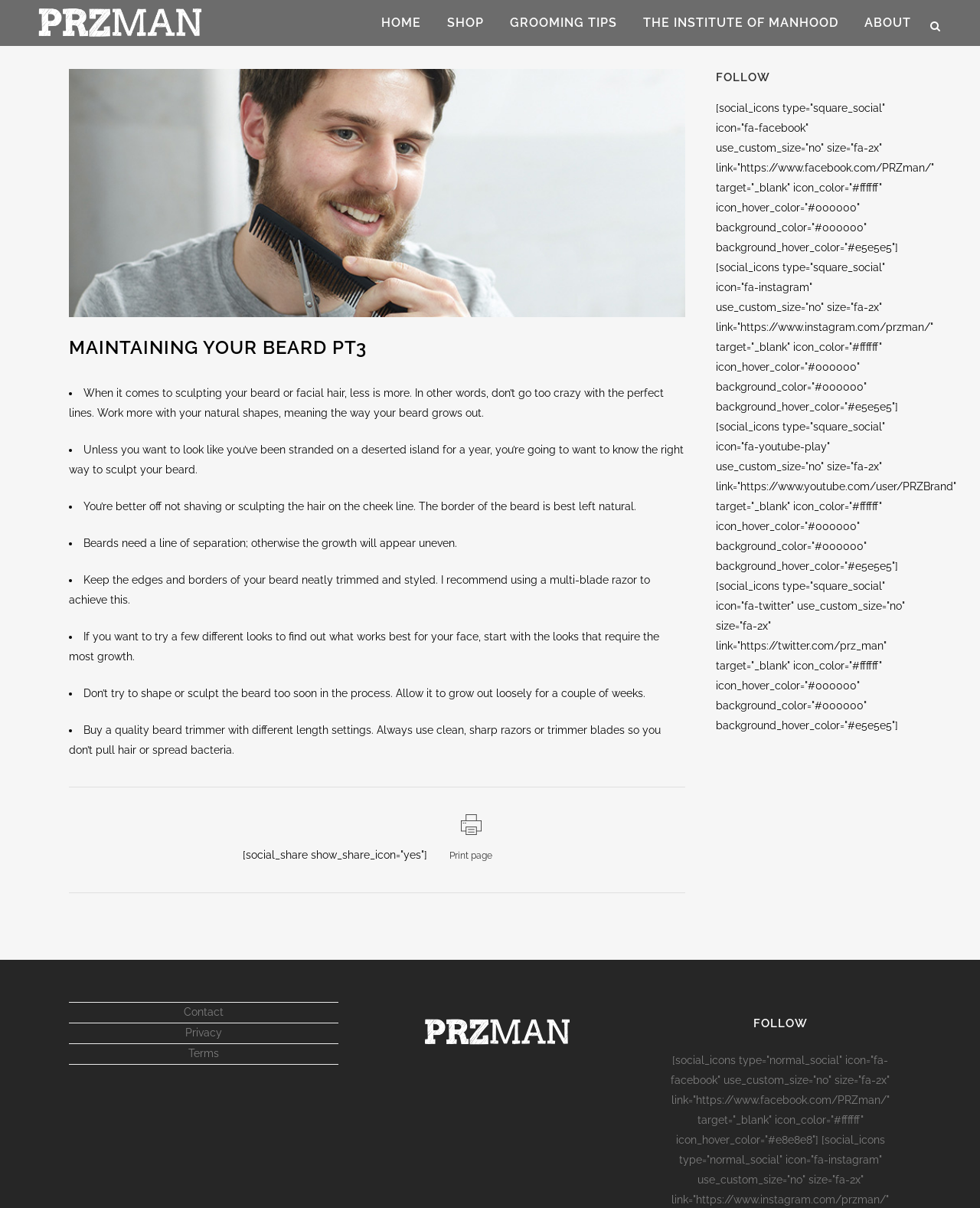Explain the features and main sections of the webpage comprehensively.

This webpage is about PRZ, a brand that showcases all-natural grooming products for men. At the top left corner, there is a search box and a logo. The logo is repeated multiple times, but they are likely the same logo. 

Below the search box and logo, there is a navigation menu with links to "HOME", "SHOP", "GROOMING TIPS", "THE INSTITUTE OF MANHOOD", and "ABOUT". 

The main content of the webpage is an article titled "MAINTAINING YOUR BEARD PT3". The article provides tips on how to sculpt and maintain a beard, with a list of bullet points. Each bullet point has a brief description, such as "Work more with your natural shapes, meaning the way your beard grows out" and "Keep the edges and borders of your beard neatly trimmed and styled". 

To the right of the article, there is a section with social media links, including Facebook, Instagram, YouTube, and Twitter. 

At the bottom of the webpage, there are links to "Contact", "Privacy", and "Terms" pages, as well as a logo and a heading that says "FOLLOW".